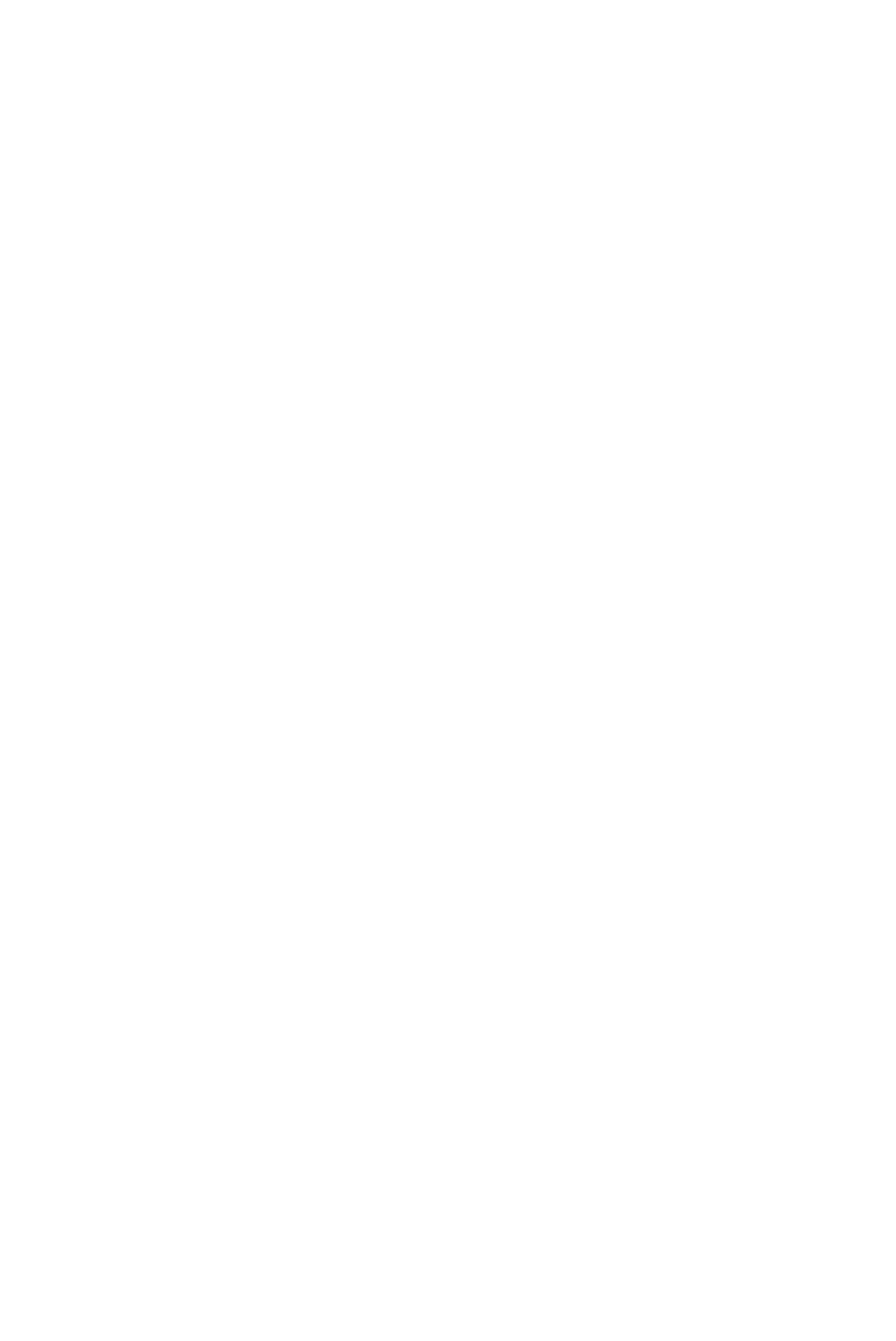What is the brand of the tyre?
Using the image, give a concise answer in the form of a single word or short phrase.

MAXXIS